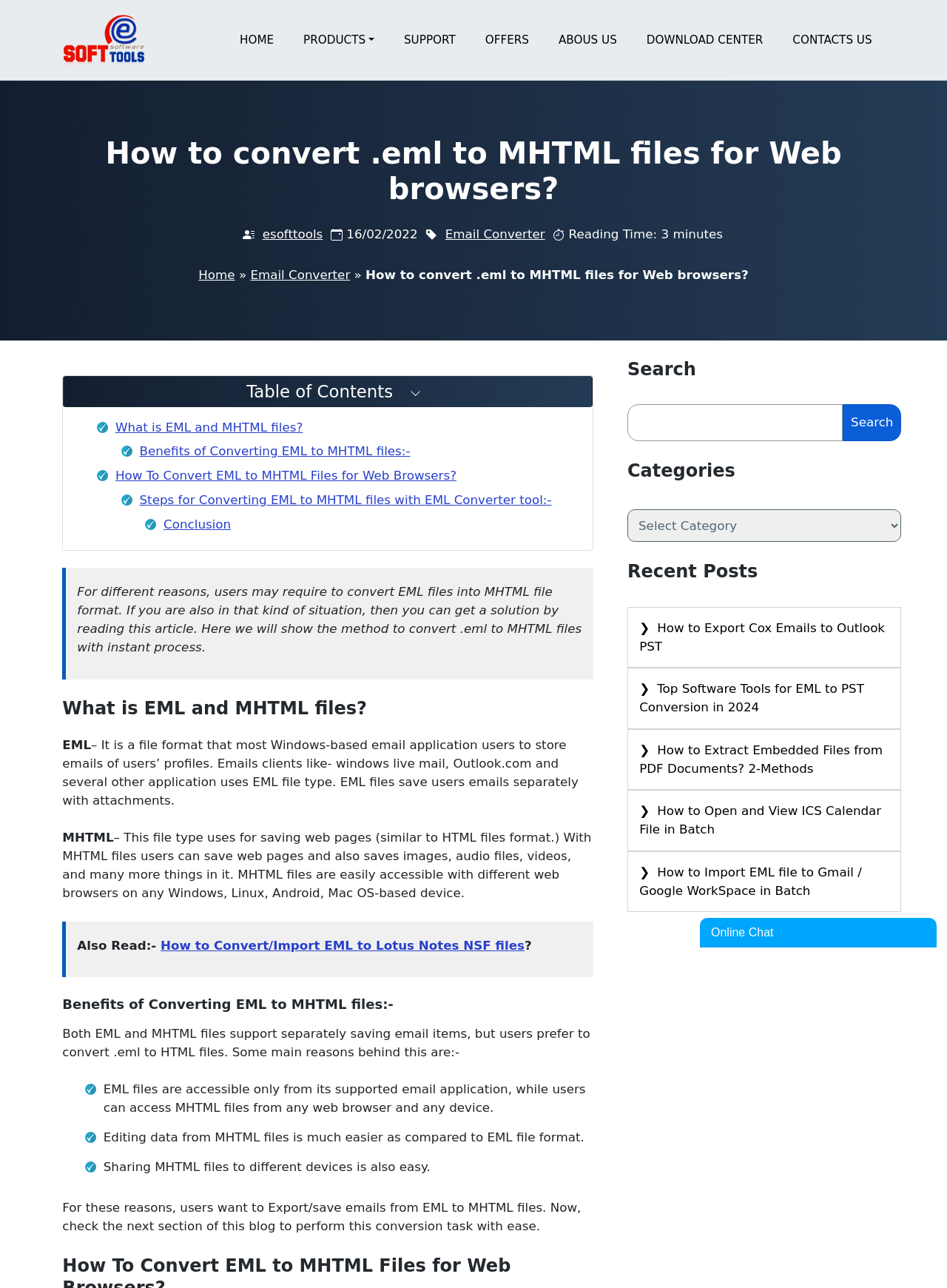Please locate the bounding box coordinates of the element that needs to be clicked to achieve the following instruction: "Click on the 'Table of Contents' button". The coordinates should be four float numbers between 0 and 1, i.e., [left, top, right, bottom].

[0.067, 0.292, 0.626, 0.316]